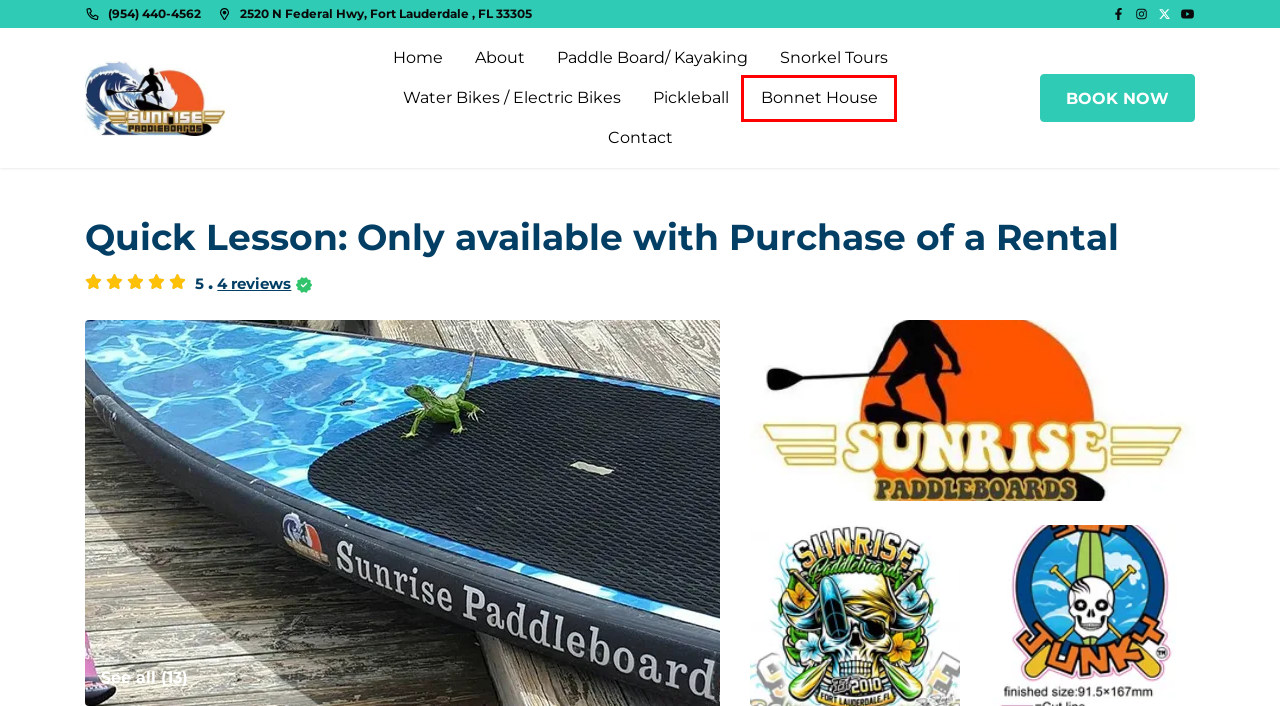Review the screenshot of a webpage which includes a red bounding box around an element. Select the description that best fits the new webpage once the element in the bounding box is clicked. Here are the candidates:
A. About - Sunrise Paddleboards, LLC.
B. Fort Lauderdale Snorkeling Tours & Paddleboarding - Sunrise Paddleboards
C. Contact - Sunrise Paddleboards, LLC.
D. 25 Exciting Fort Lauderdale Water Sports - Sunrise Paddleboards
E. Paddle Board And Kayak Tours, Lessons, And Rentals - Sunrise Paddleboards
F. Fort Lauderdale Adventures On The Water - Sunrise Paddleboards
G. Pickleball – Sunrise Paddleboards, LLC.
H. Privacy Policy - Sunrise Paddleboards, LLC.

F